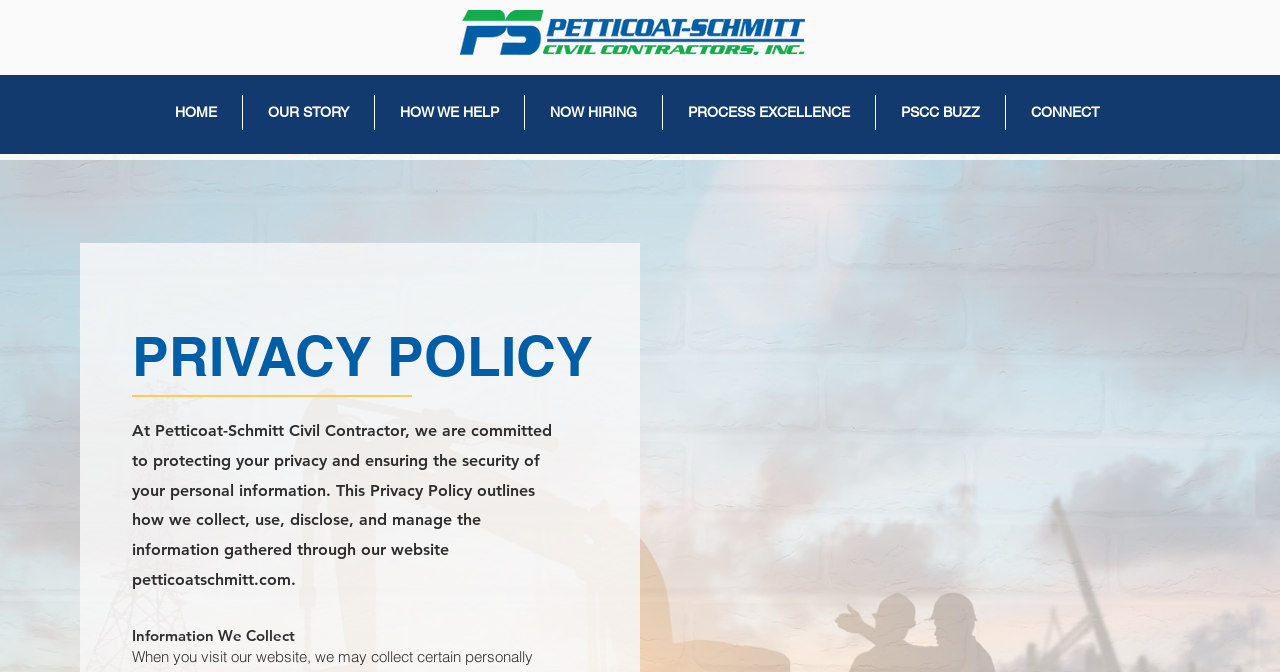Using the given element description, provide the bounding box coordinates (top-left x, top-left y, bottom-right x, bottom-right y) for the corresponding UI element in the screenshot: OUR STORY

[0.19, 0.141, 0.292, 0.193]